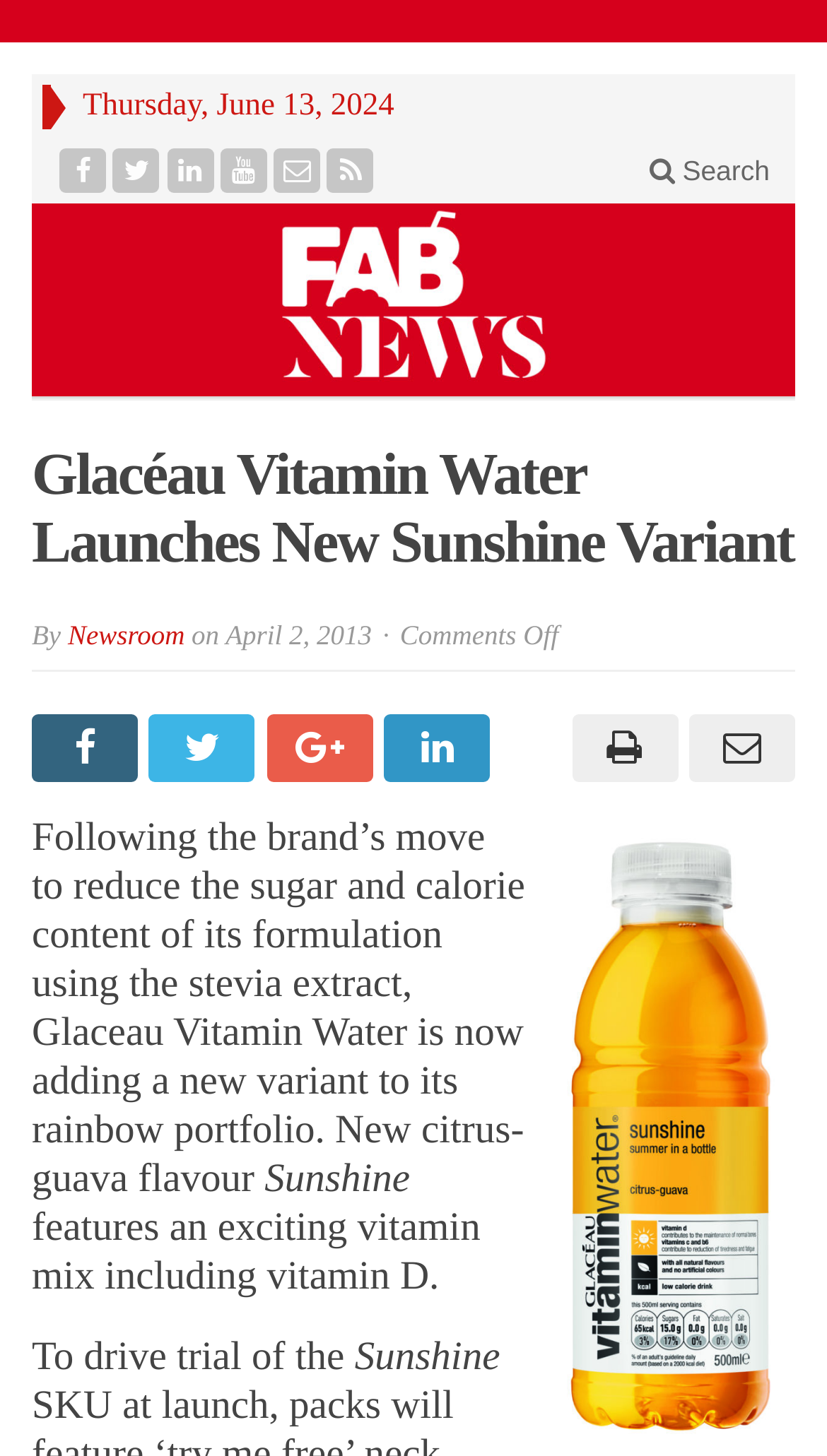Please provide a brief answer to the question using only one word or phrase: 
What is the vitamin mix featured in the new variant?

Vitamin D